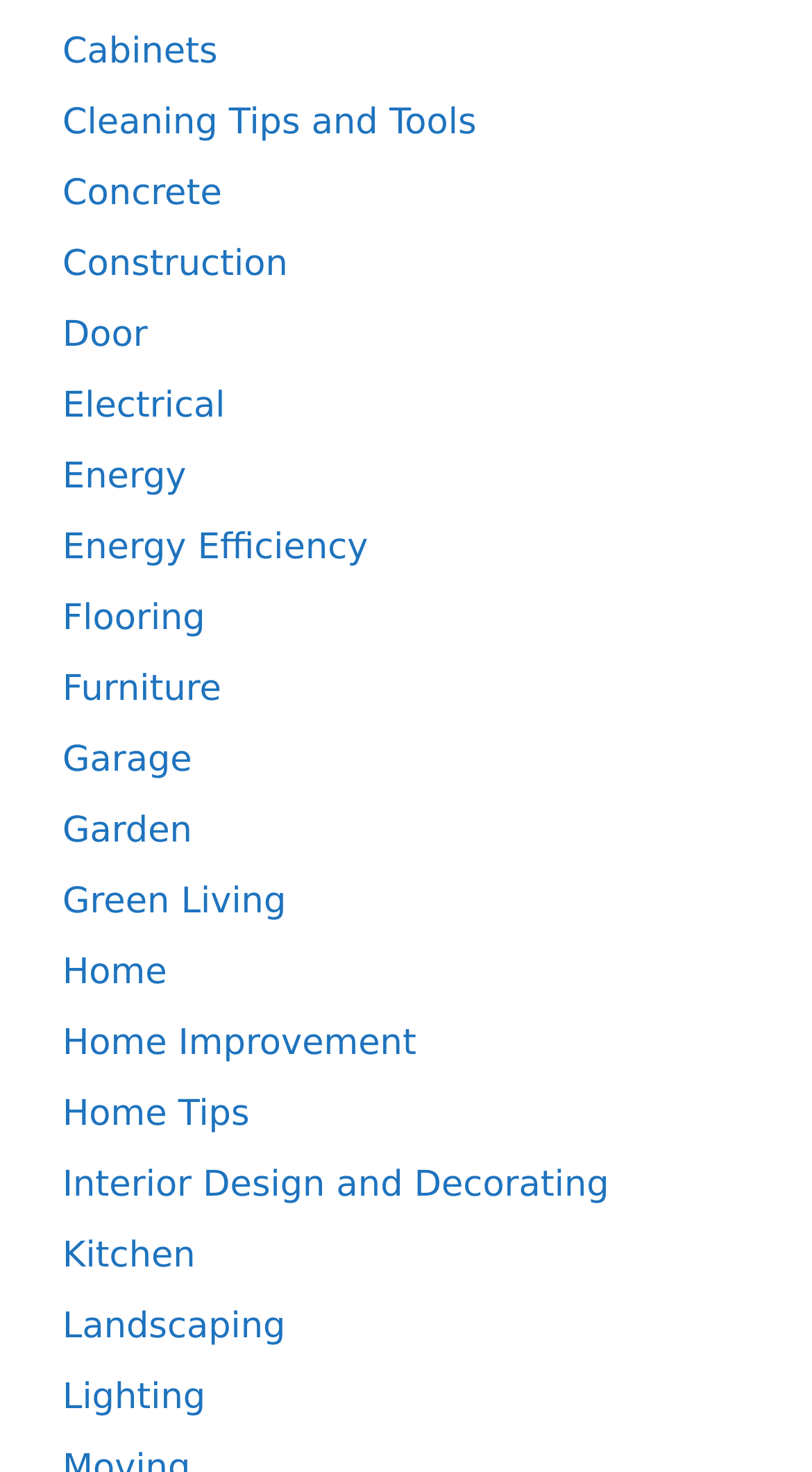Please give a short response to the question using one word or a phrase:
What is the first category listed?

Cabinets